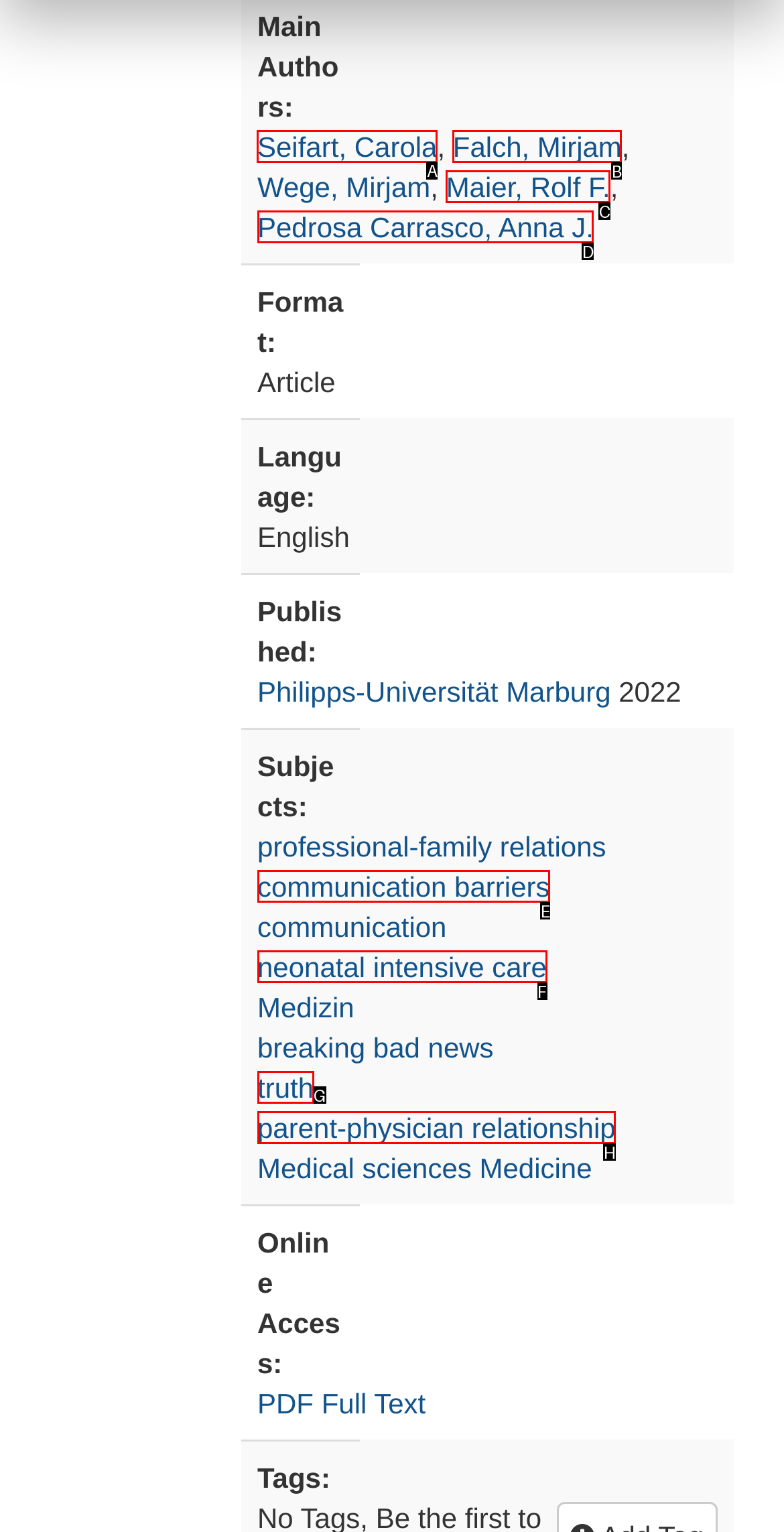Please identify the correct UI element to click for the task: View author information Respond with the letter of the appropriate option.

A